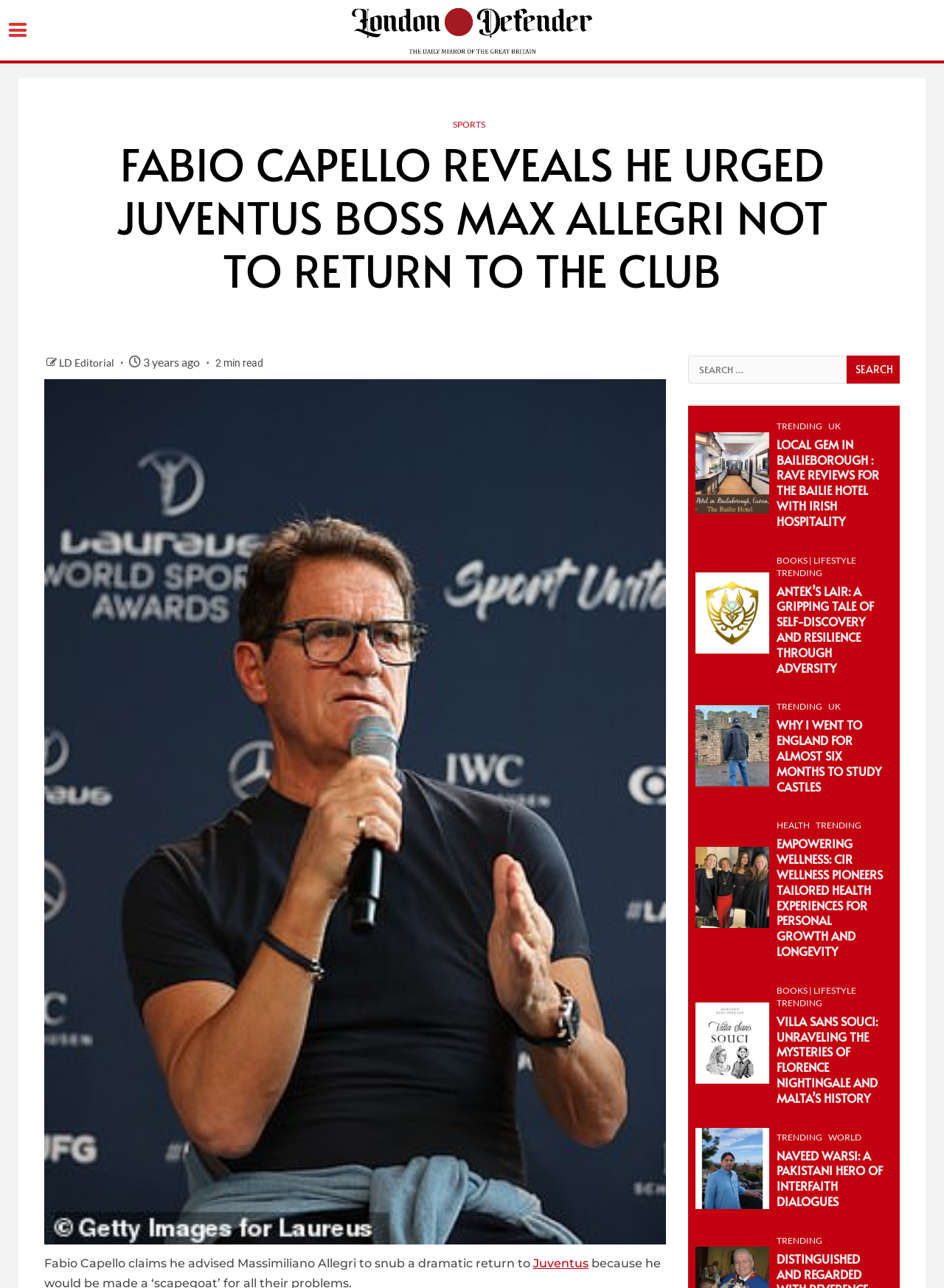Provide the bounding box coordinates of the area you need to click to execute the following instruction: "Visit the 'Juventus' page".

[0.565, 0.976, 0.623, 0.986]